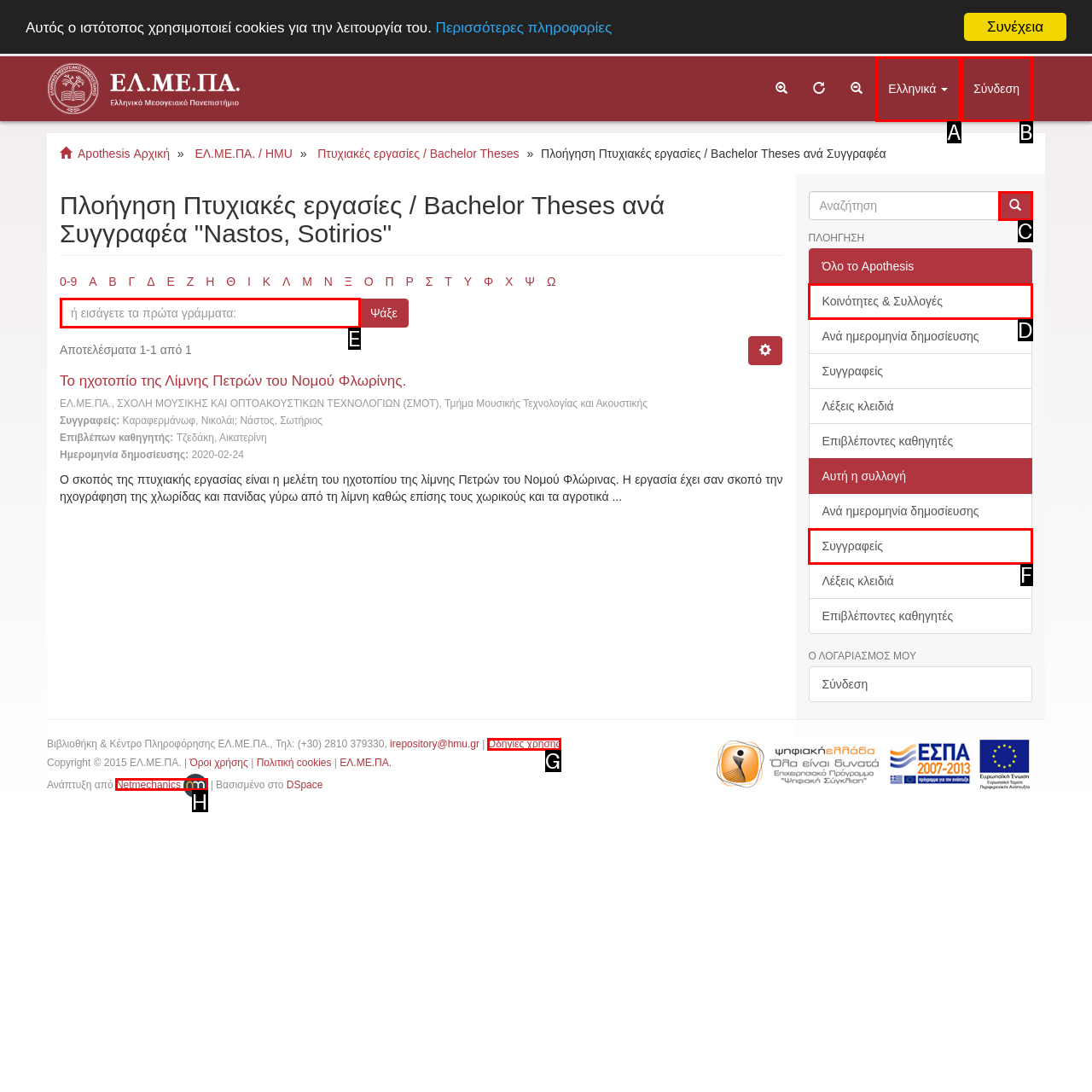Tell me which letter corresponds to the UI element that will allow you to Search in the textbox. Answer with the letter directly.

E